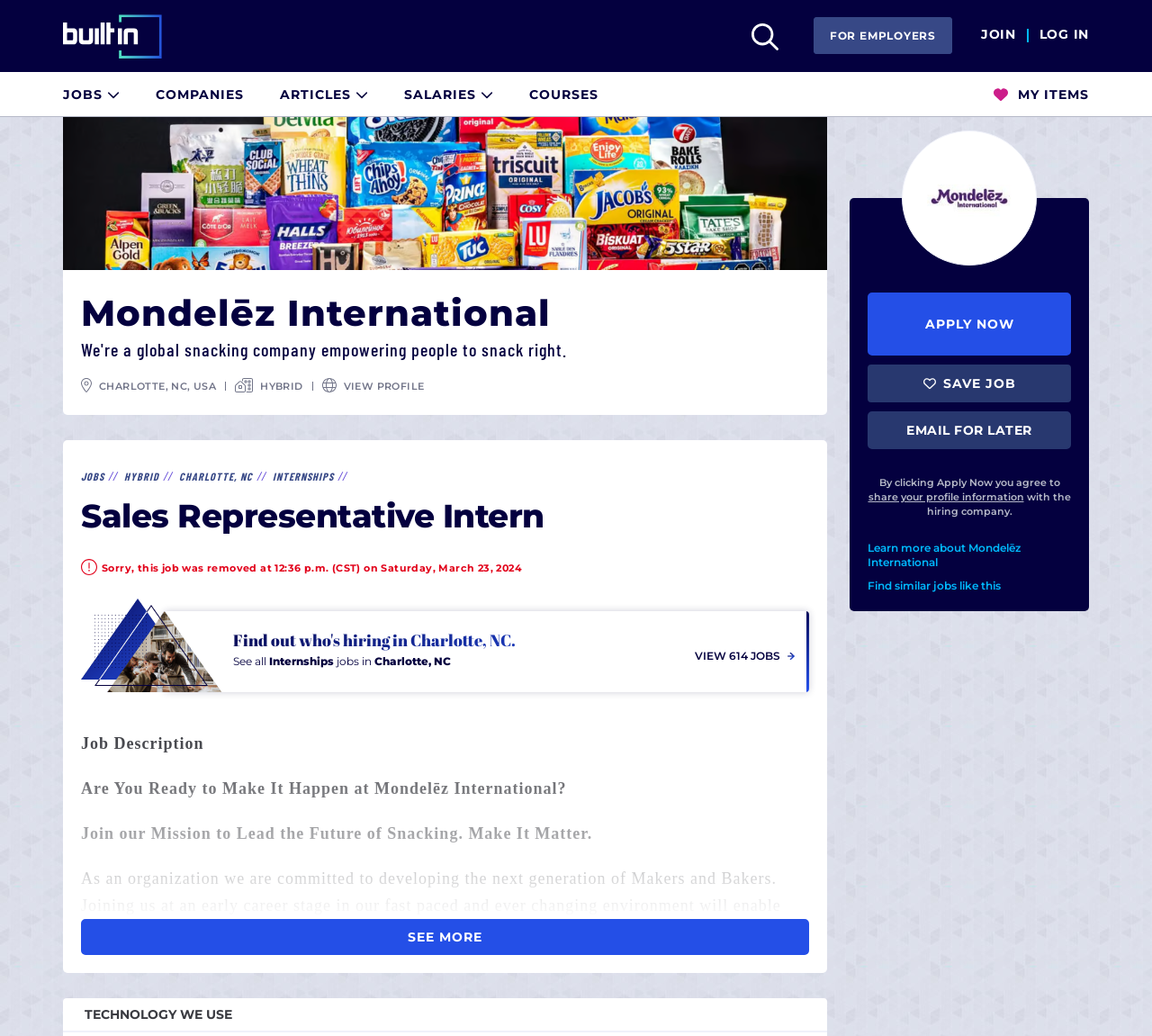Locate the bounding box coordinates of the clickable region necessary to complete the following instruction: "Search for jobs". Provide the coordinates in the format of four float numbers between 0 and 1, i.e., [left, top, right, bottom].

[0.637, 0.0, 0.691, 0.07]